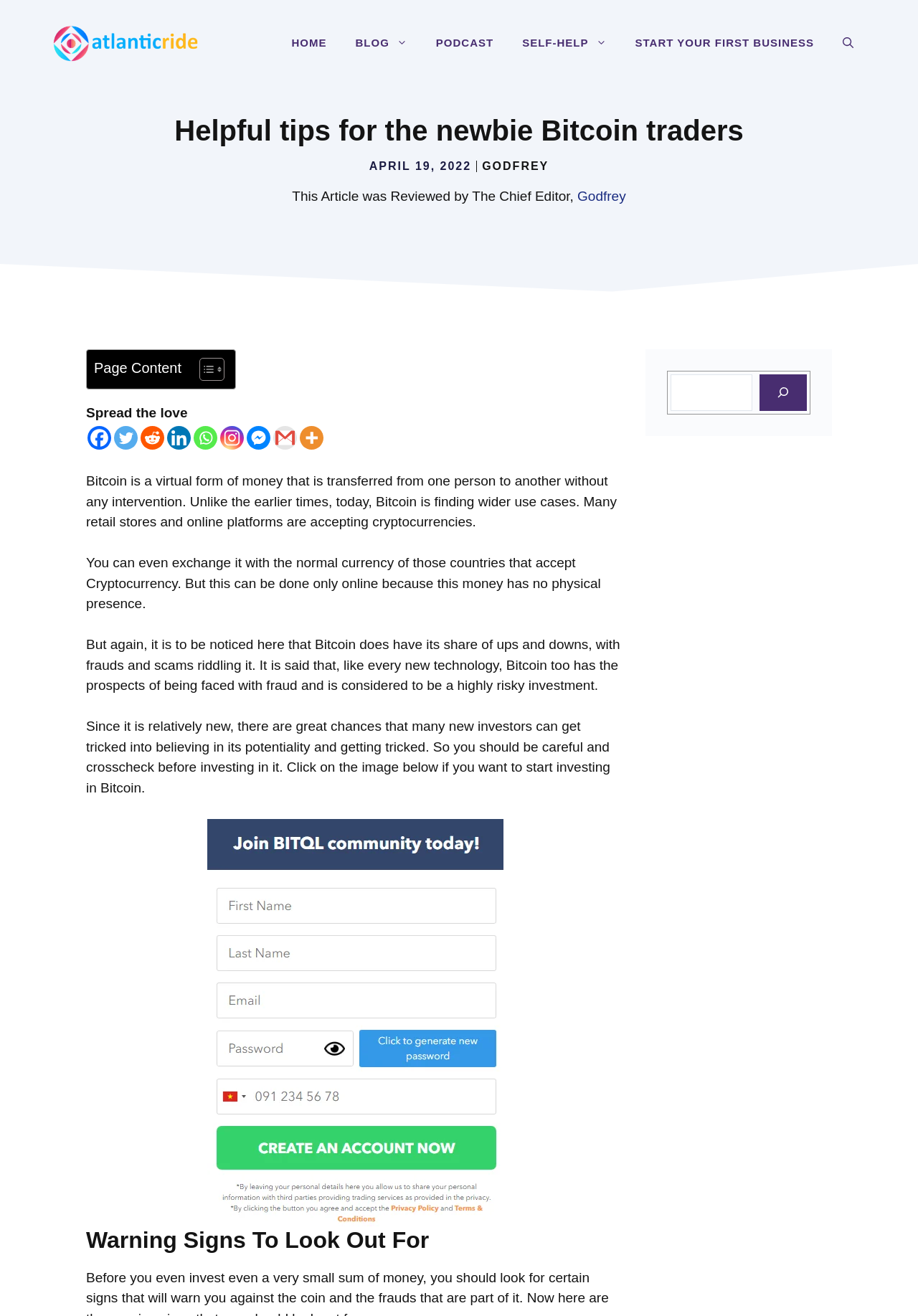Please provide a comprehensive answer to the question based on the screenshot: Who reviewed the article?

The reviewer of the article is Godfrey, as mentioned in the text 'This Article was Reviewed by The Chief Editor, Godfrey'.